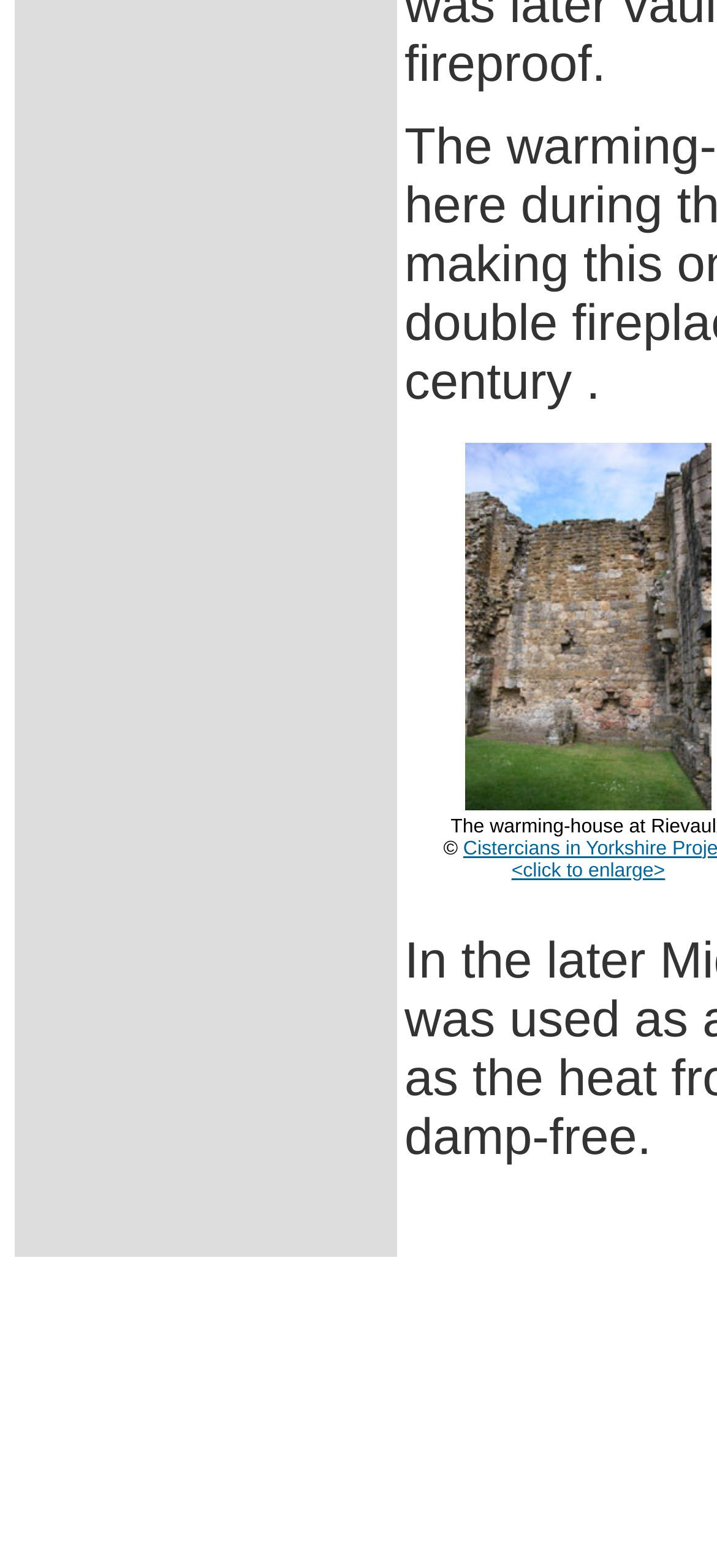Using the element description alt="The warming-house at Rievaulx", predict the bounding box coordinates for the UI element. Provide the coordinates in (top-left x, top-left y, bottom-right x, bottom-right y) format with values ranging from 0 to 1.

[0.65, 0.501, 0.991, 0.521]